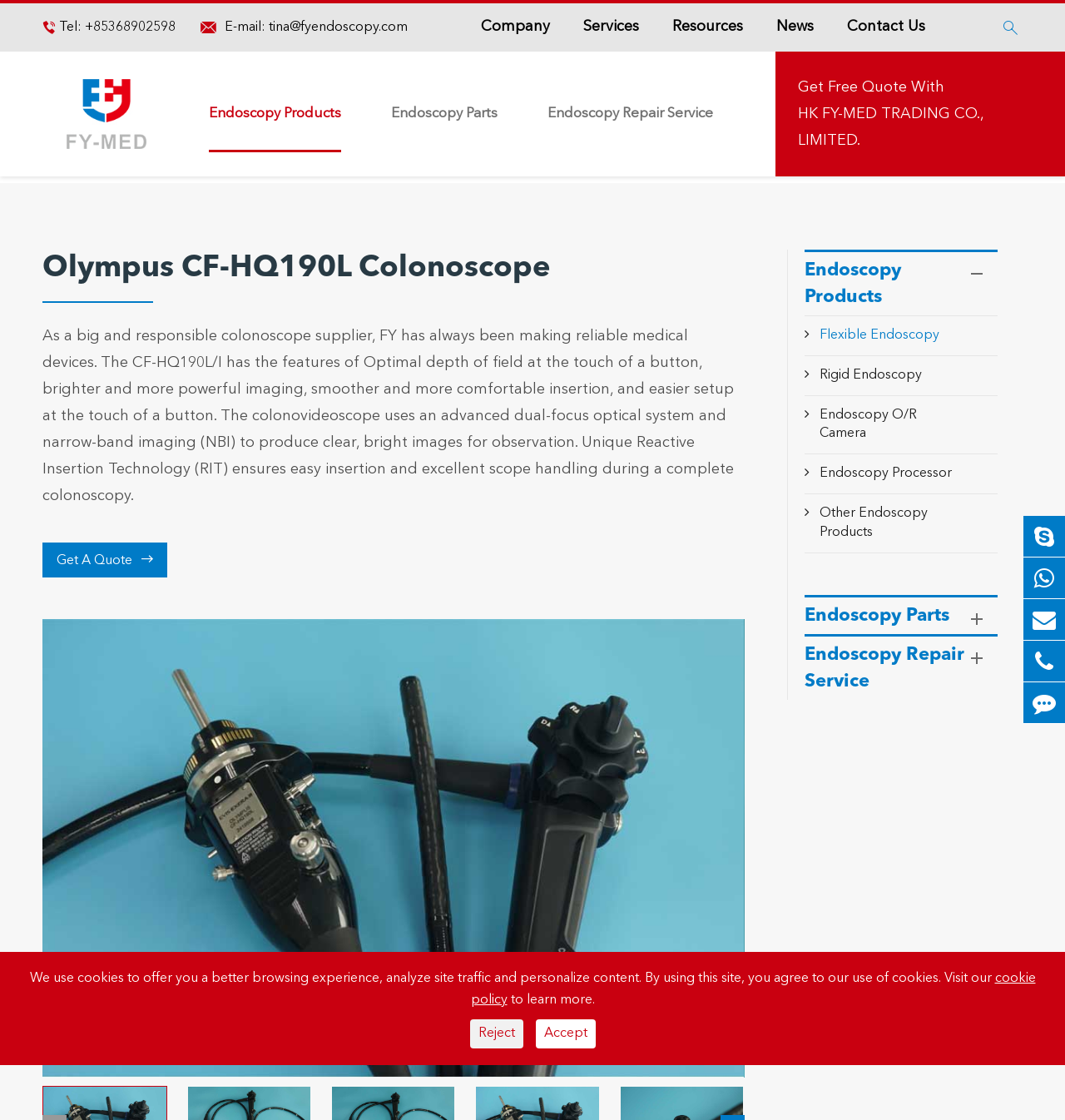Please identify the bounding box coordinates of the clickable area that will allow you to execute the instruction: "Learn more about Endoscopy Products".

[0.196, 0.068, 0.32, 0.136]